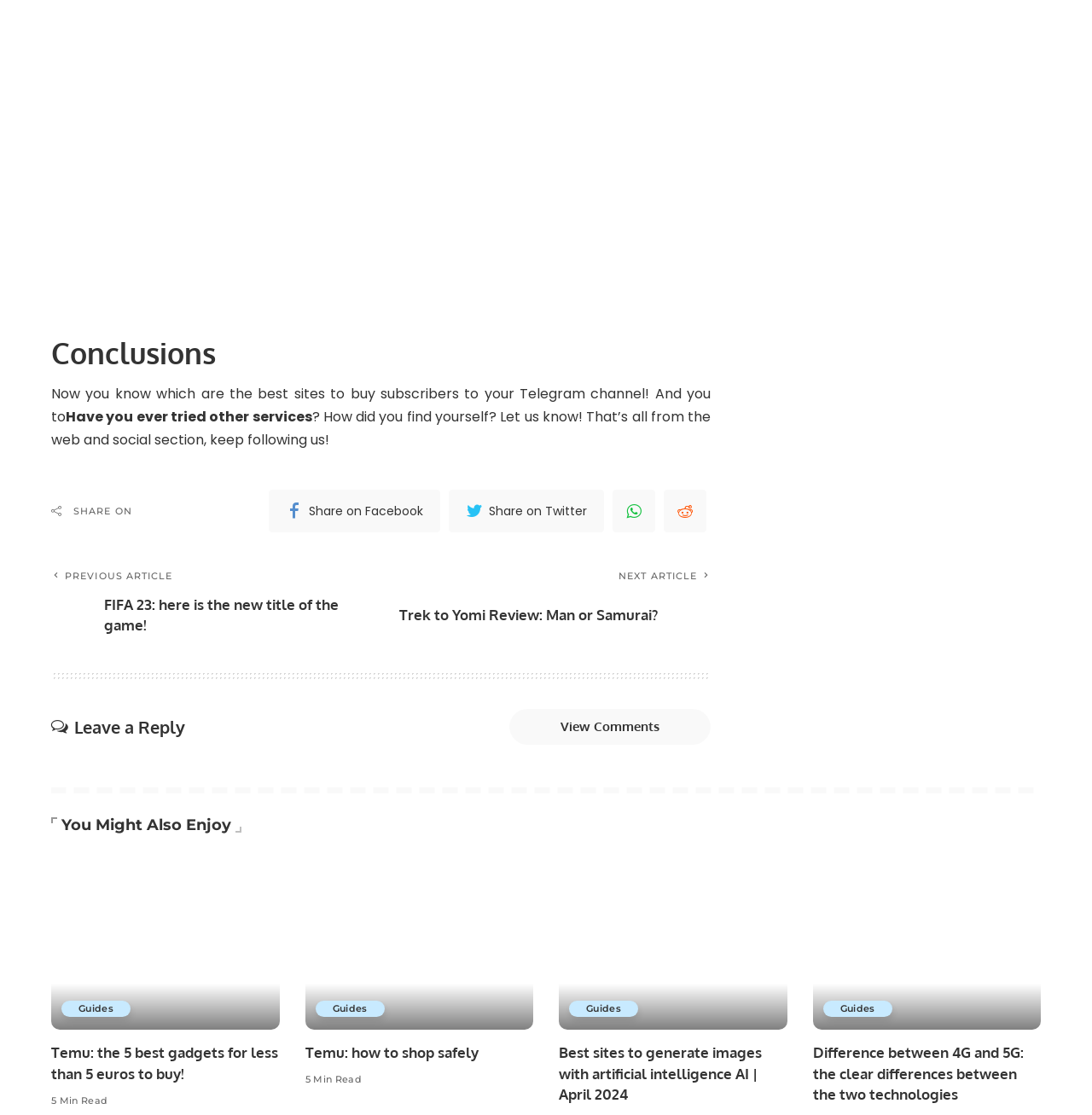Identify the bounding box for the described UI element. Provide the coordinates in (top-left x, top-left y, bottom-right x, bottom-right y) format with values ranging from 0 to 1: Share on Reddit

[0.608, 0.005, 0.647, 0.043]